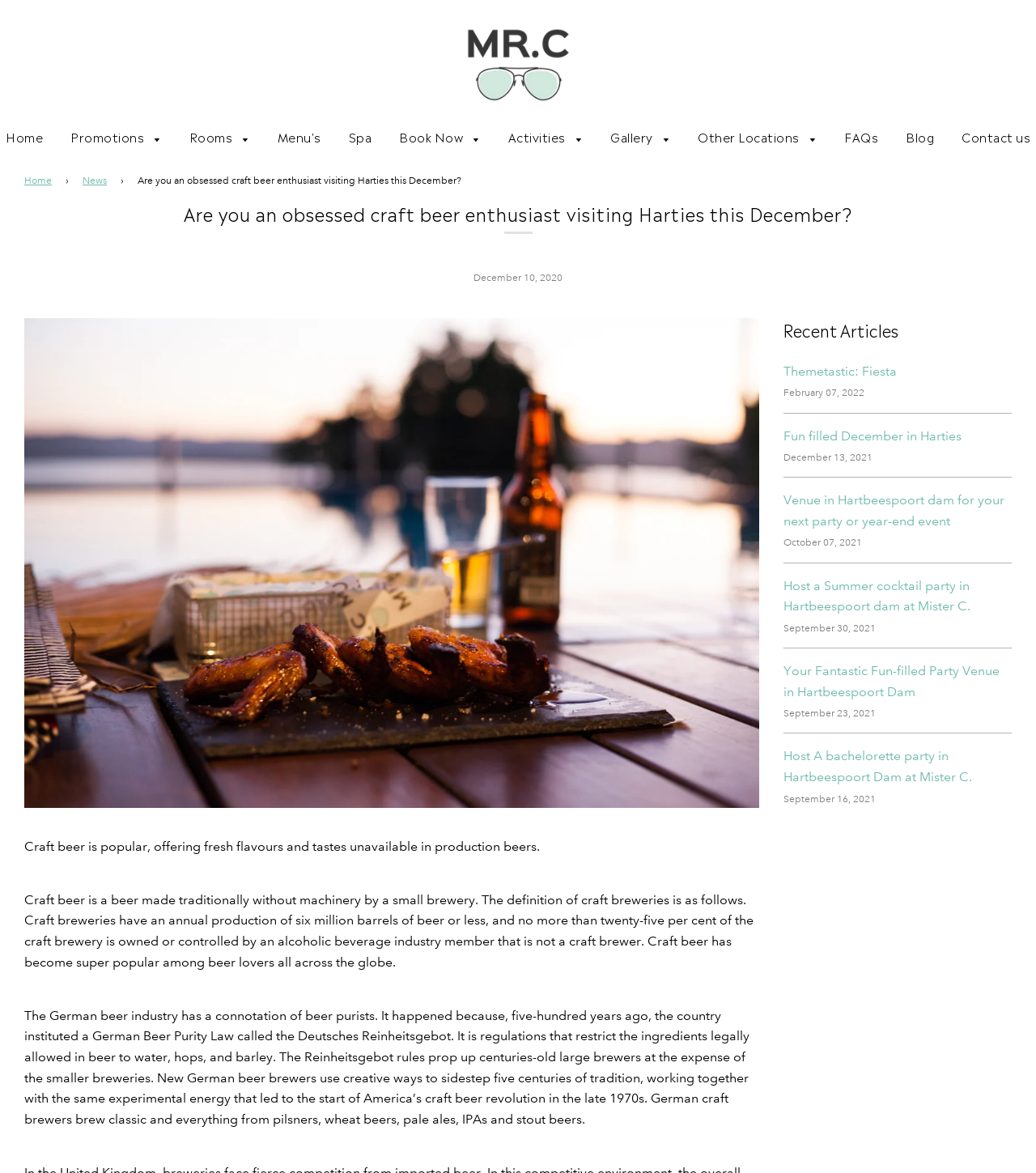Identify the bounding box coordinates of the section to be clicked to complete the task described by the following instruction: "Check the 'Book Now' option". The coordinates should be four float numbers between 0 and 1, formatted as [left, top, right, bottom].

[0.373, 0.101, 0.475, 0.134]